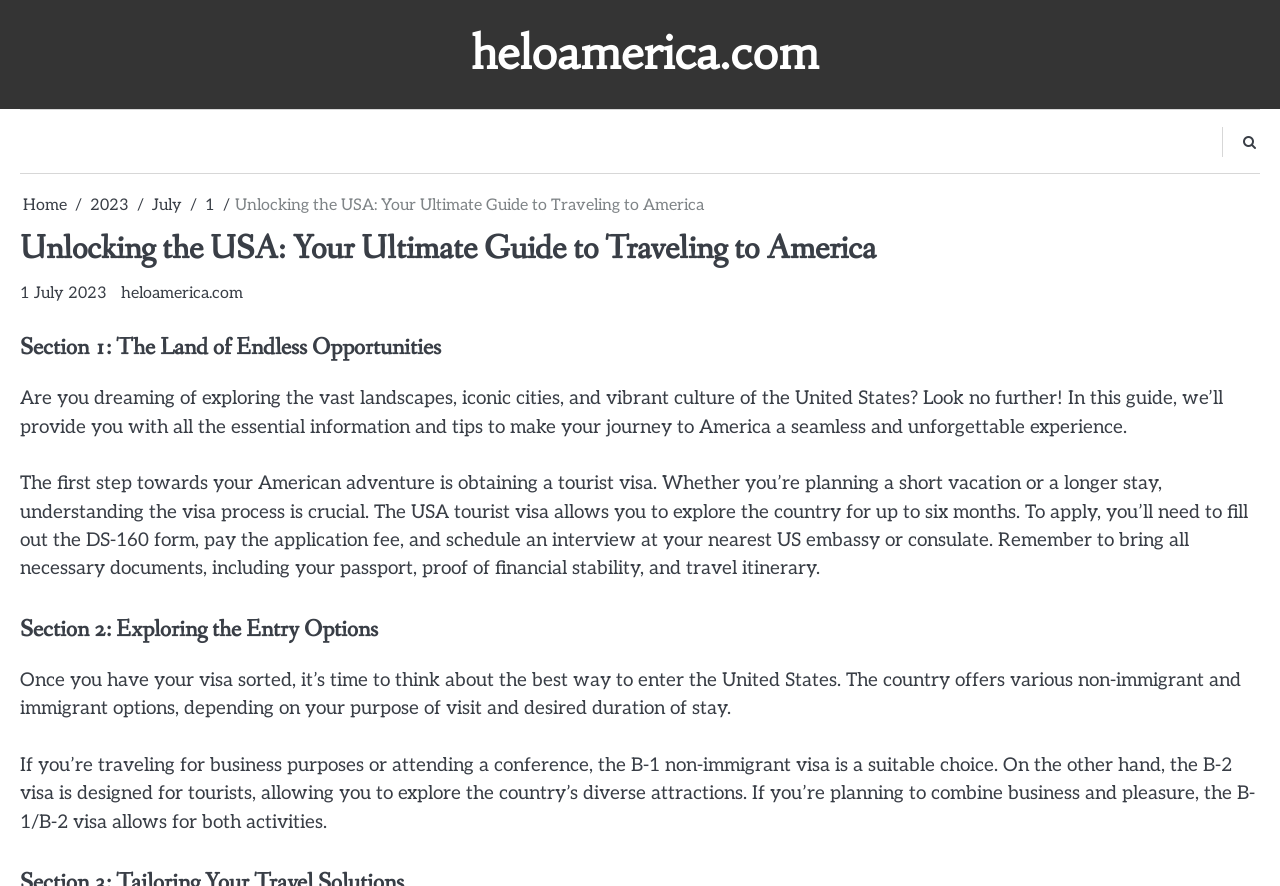Determine the title of the webpage and give its text content.

Unlocking the USA: Your Ultimate Guide to Traveling to America